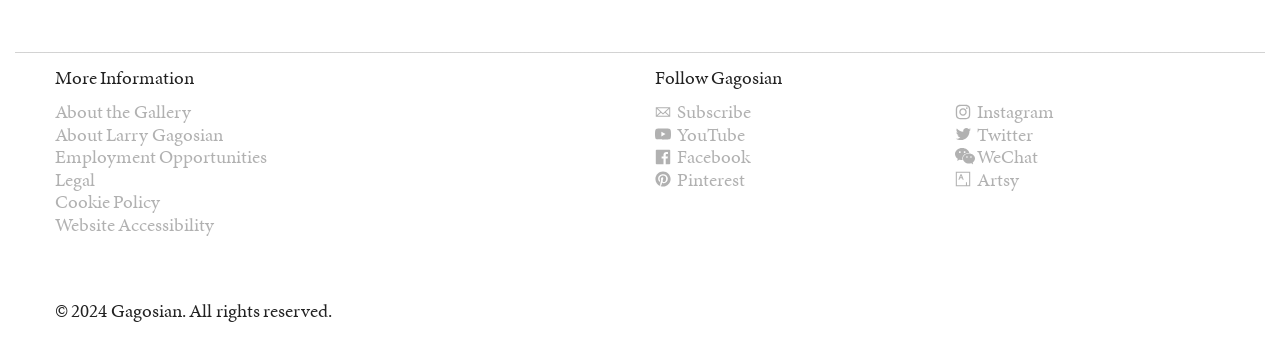What is the purpose of the 'About the Gallery' link?
Refer to the screenshot and deliver a thorough answer to the question presented.

The 'About the Gallery' link is likely to provide information about the gallery, its history, and its mission, which can be useful for visitors who want to learn more about the gallery.